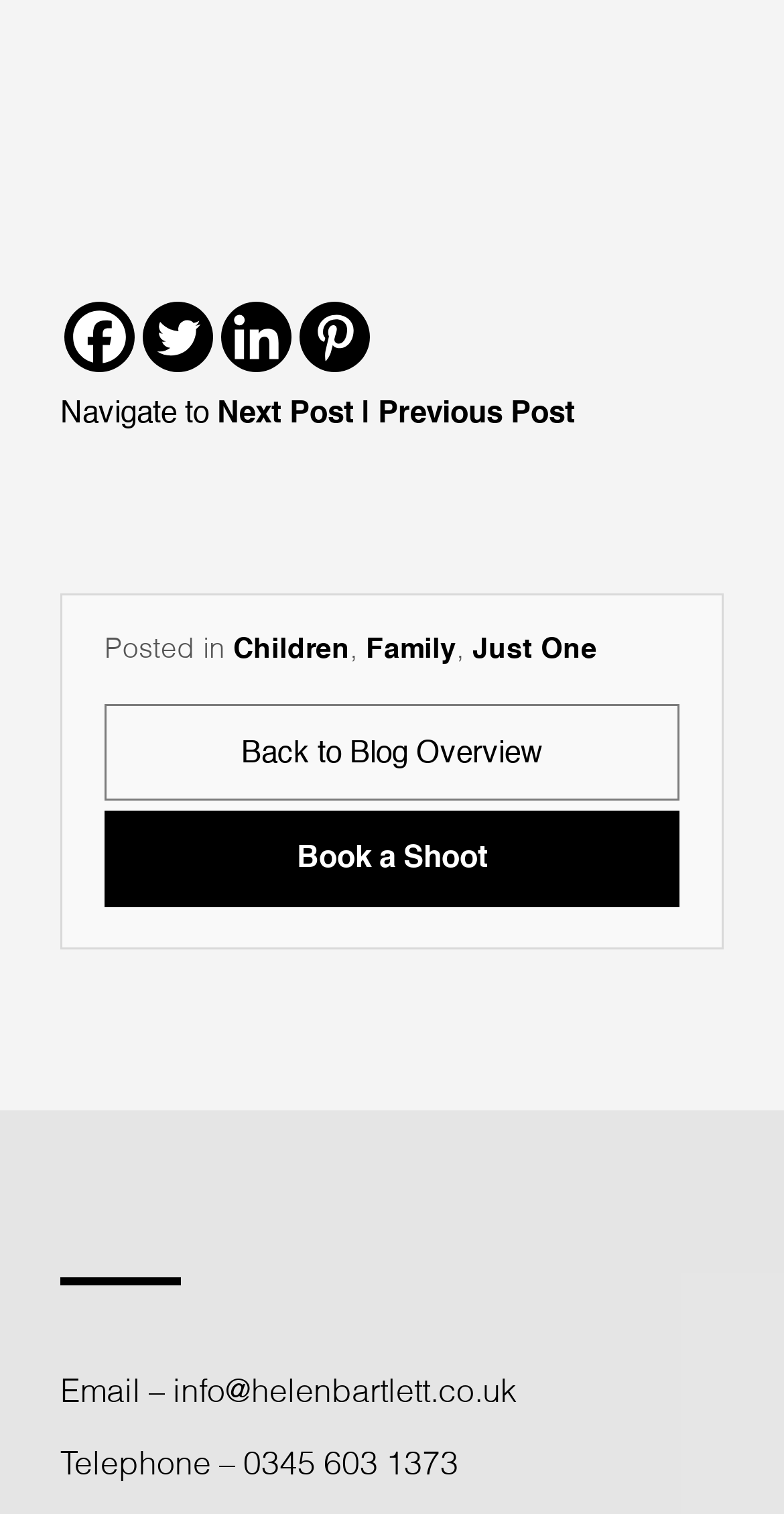Could you find the bounding box coordinates of the clickable area to complete this instruction: "Go to next post"?

[0.277, 0.262, 0.451, 0.282]